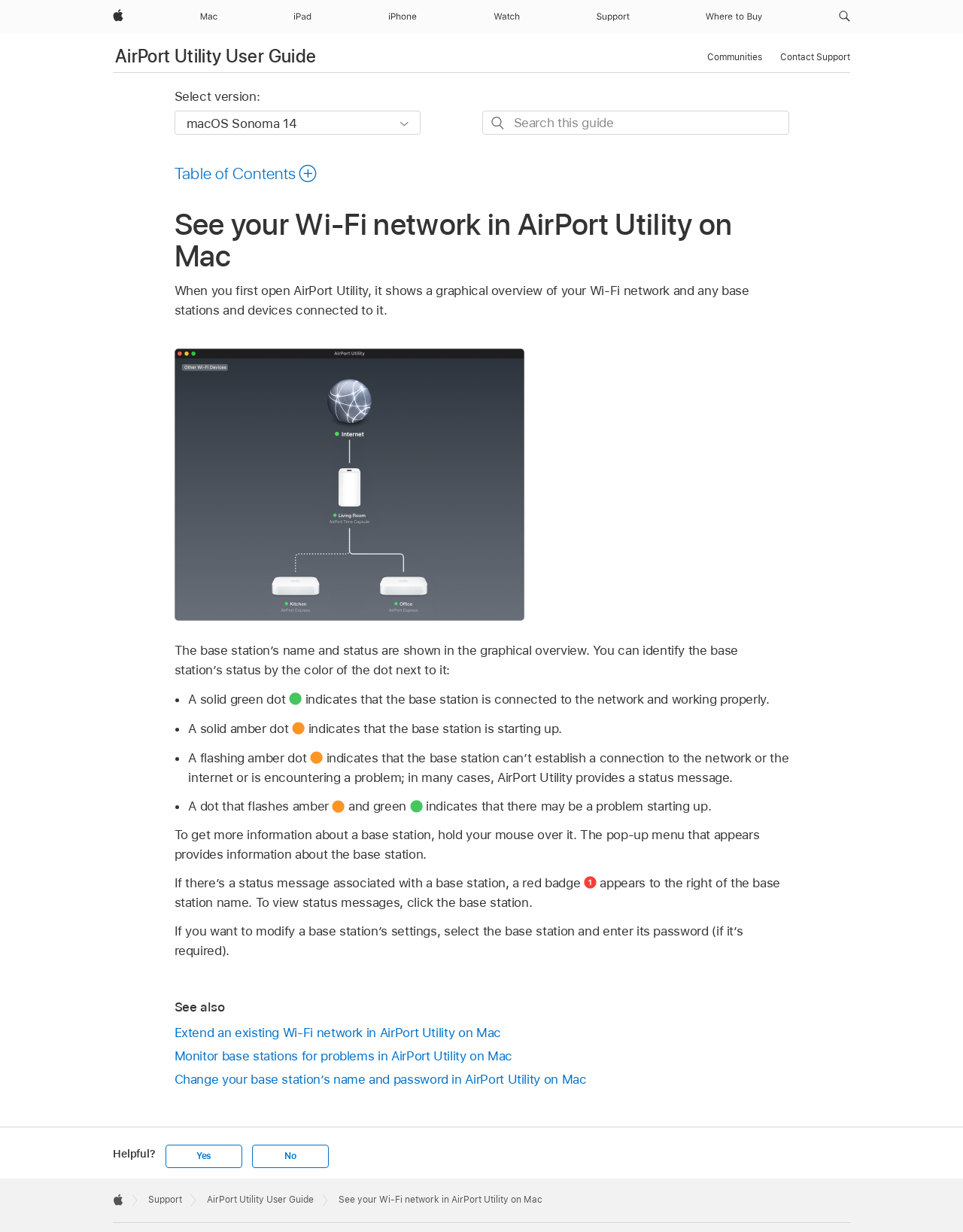Please identify the primary heading on the webpage and return its text.

See your Wi-Fi network in AirPort Utility on Mac